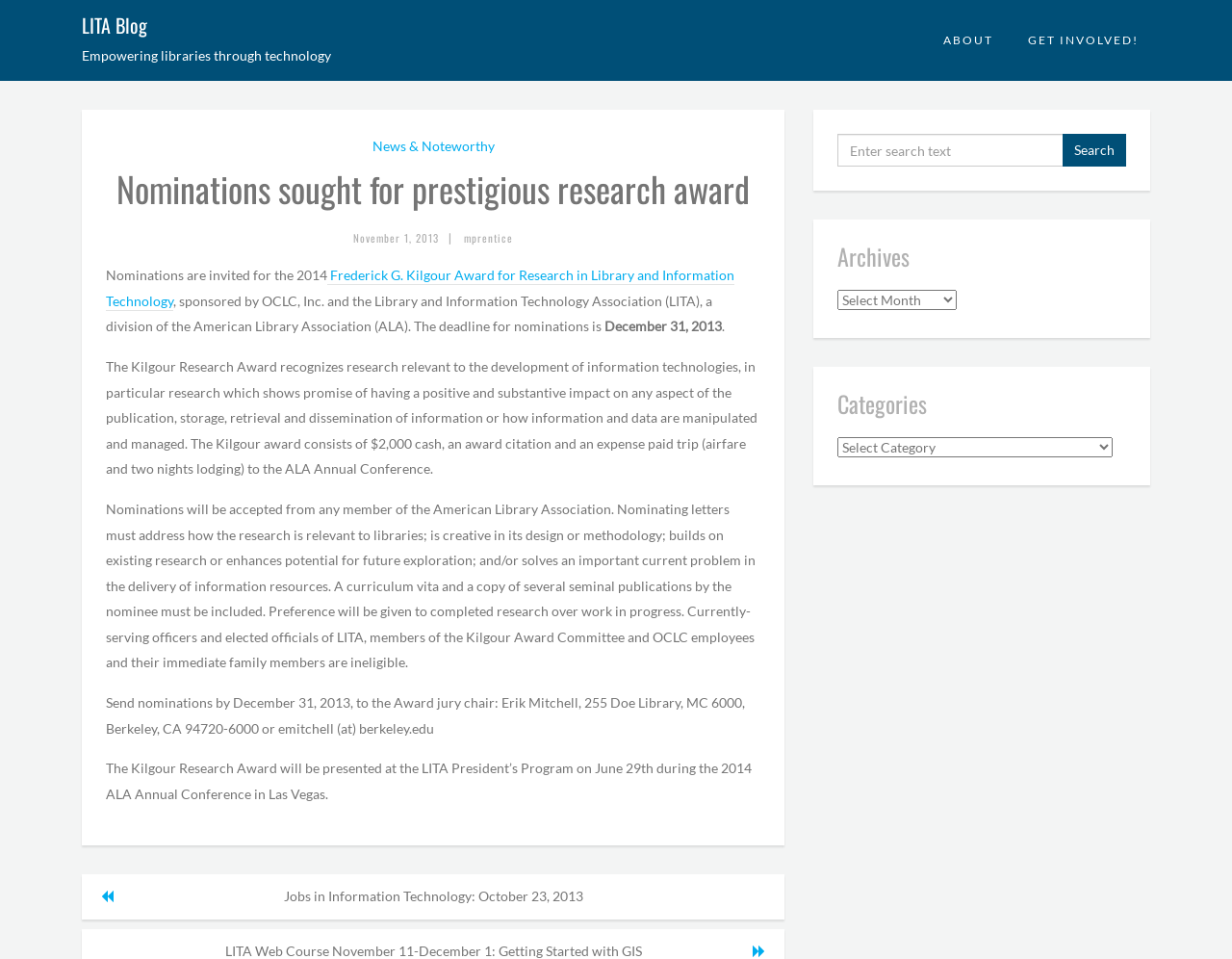Select the bounding box coordinates of the element I need to click to carry out the following instruction: "Select a category".

[0.68, 0.456, 0.903, 0.477]